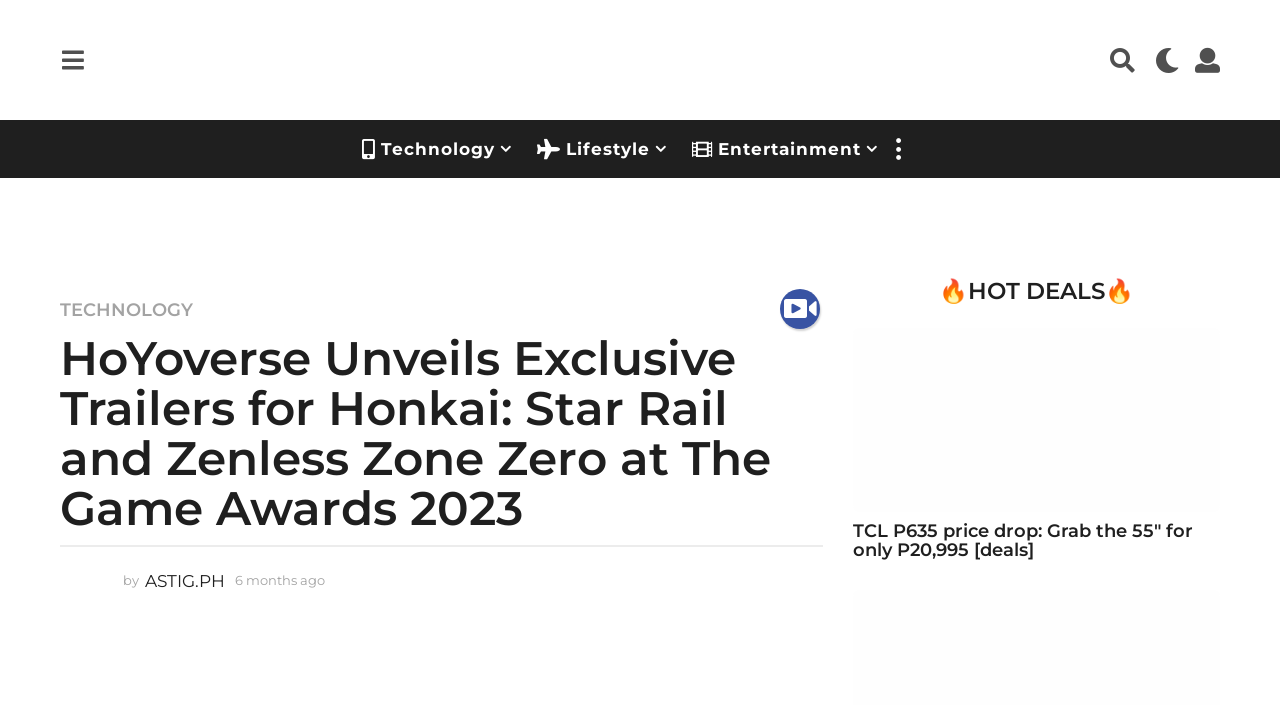What is the name of the entertainment brand?
Refer to the image and answer the question using a single word or phrase.

HoYoverse